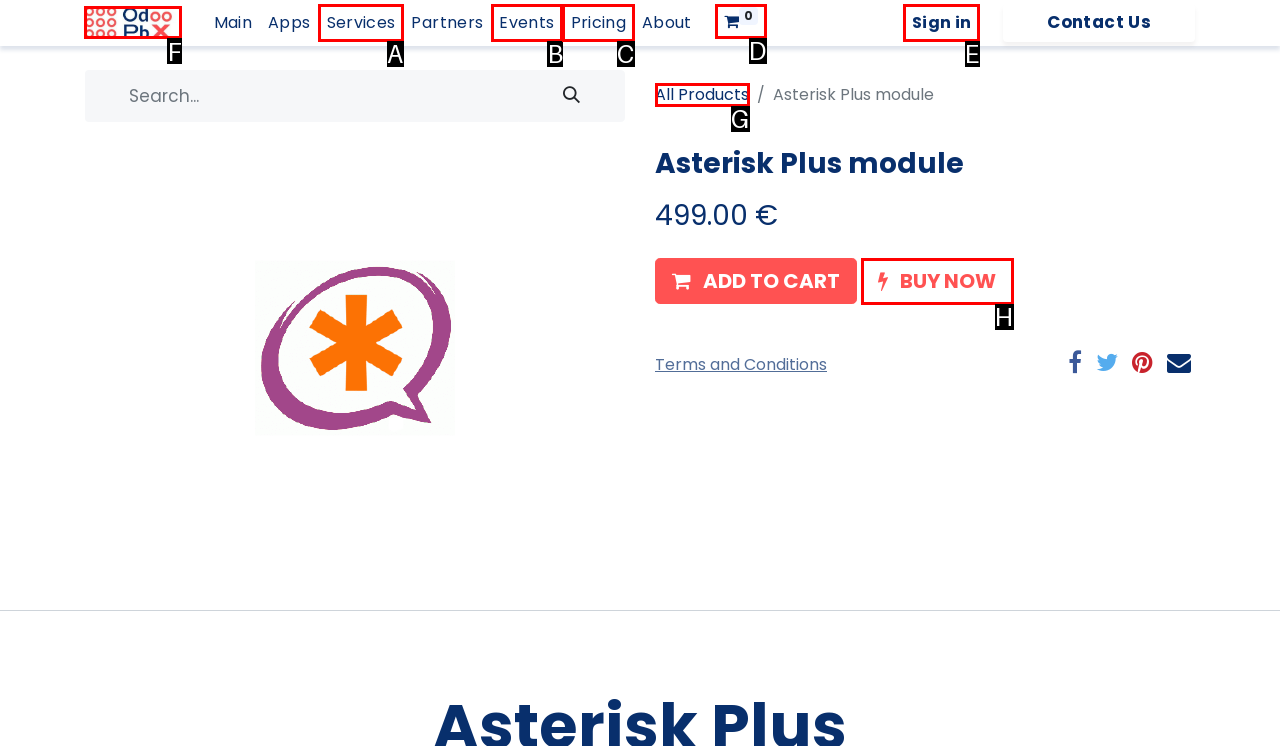Identify the appropriate lettered option to execute the following task: Click the logo of OdooPBX
Respond with the letter of the selected choice.

F